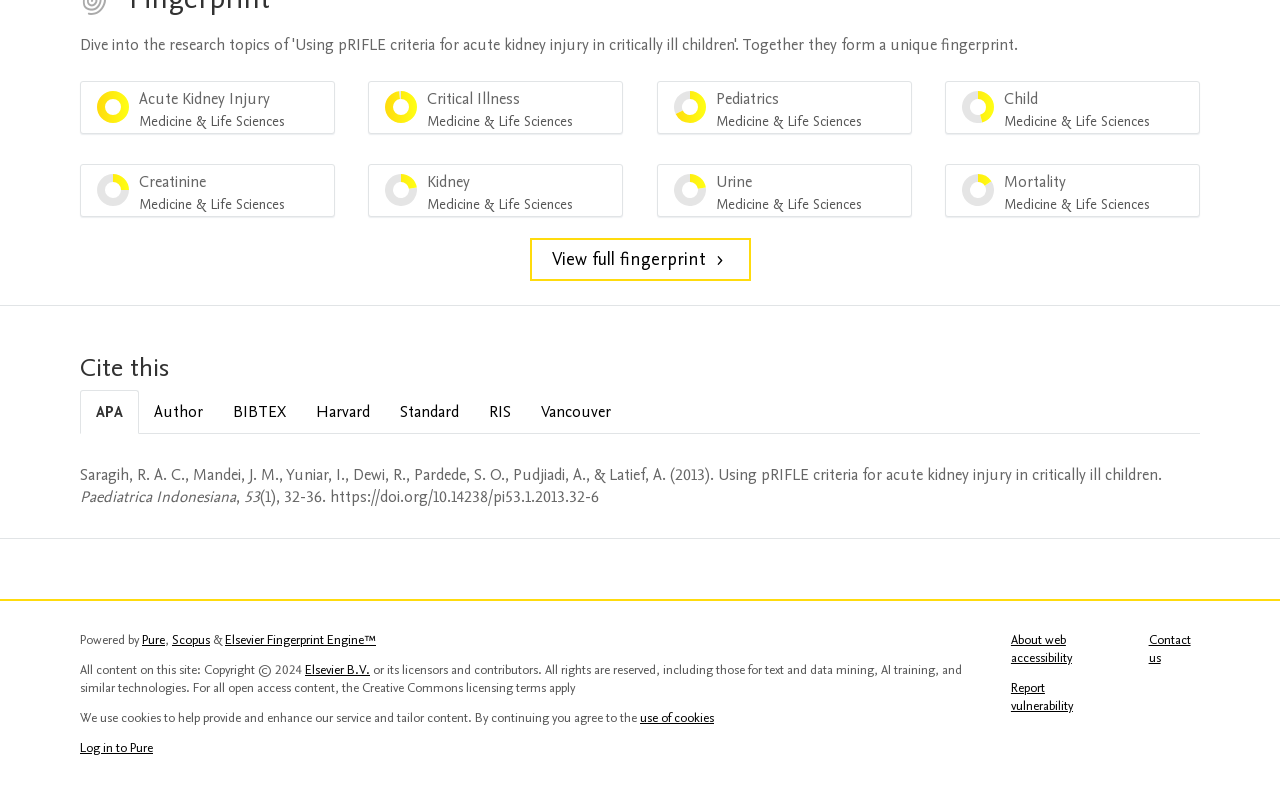Give a one-word or one-phrase response to the question:
What is the percentage of 'Acute Kidney Injury Medicine & Life Sciences'?

100%